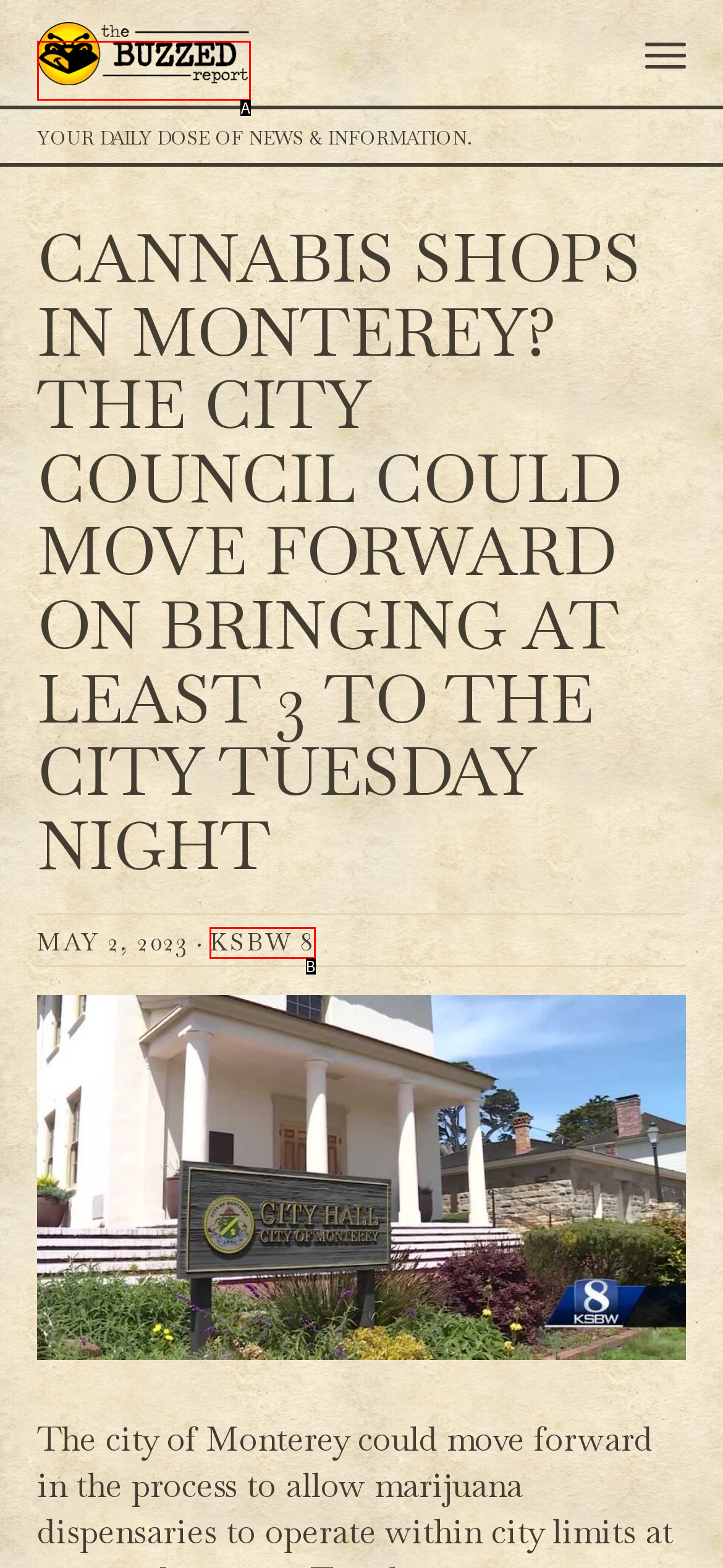Given the element description: alt="The Buzzed Report", choose the HTML element that aligns with it. Indicate your choice with the corresponding letter.

A